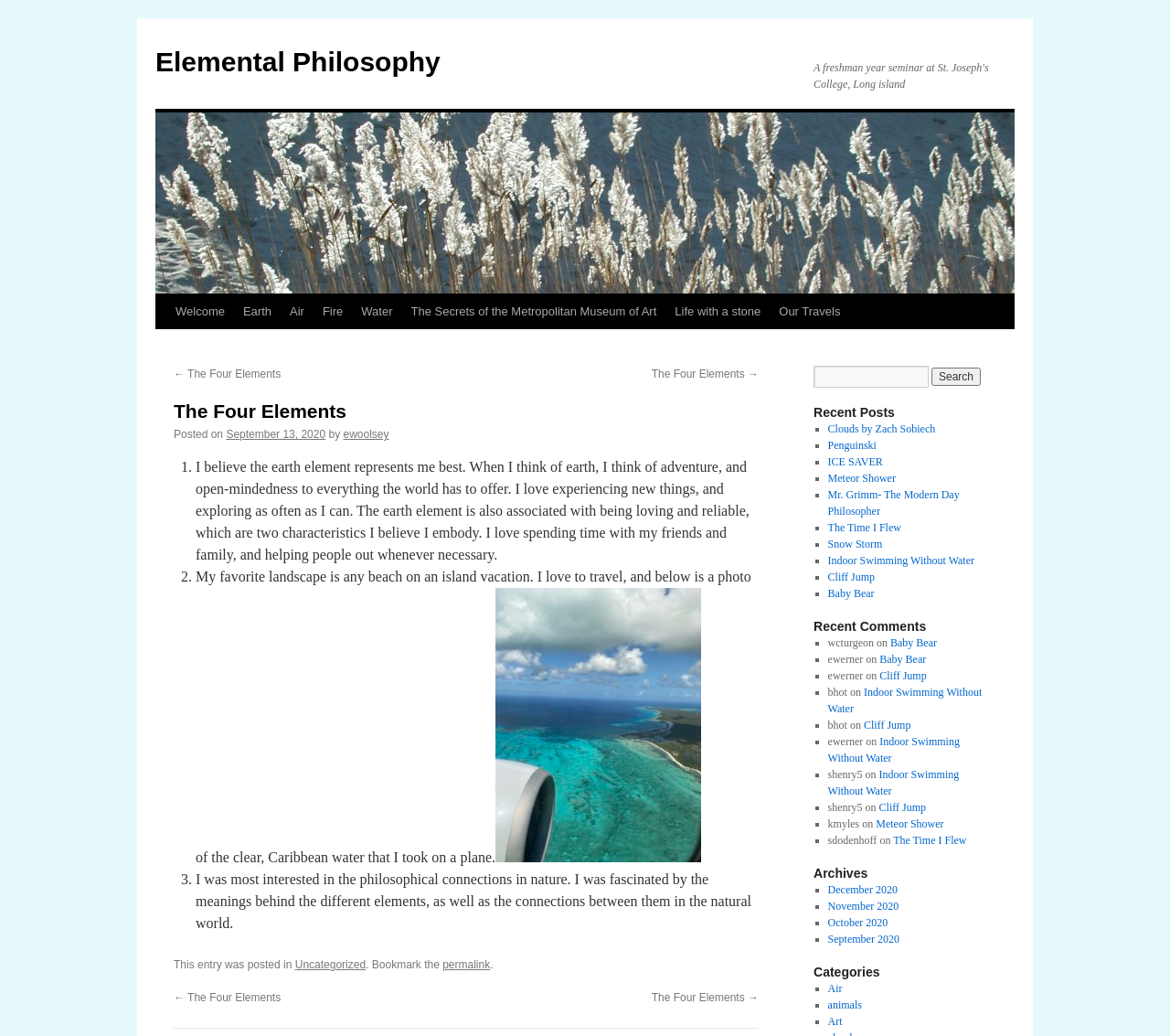Locate the bounding box coordinates of the element's region that should be clicked to carry out the following instruction: "Click on the 'Earth' link". The coordinates need to be four float numbers between 0 and 1, i.e., [left, top, right, bottom].

[0.2, 0.284, 0.24, 0.318]